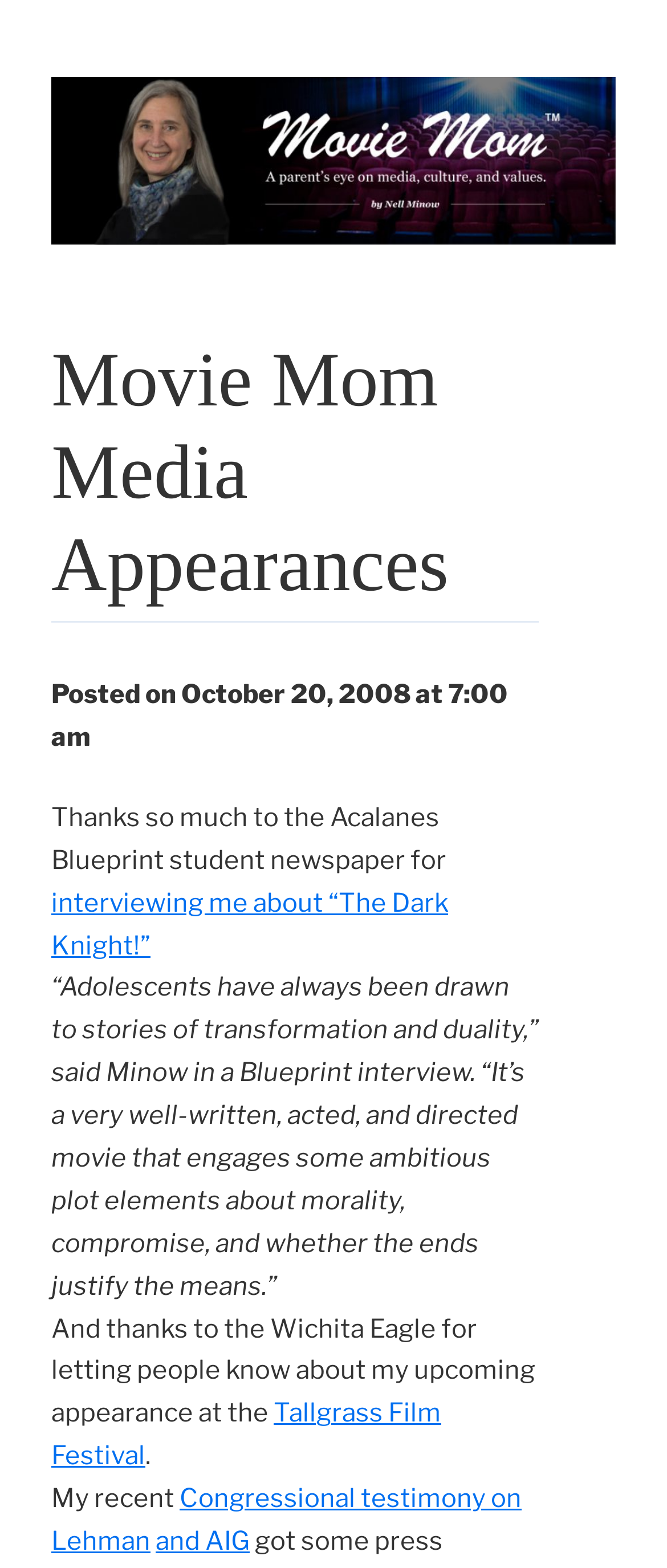Provide the bounding box for the UI element matching this description: "Congressional testimony on Lehman".

[0.077, 0.946, 0.782, 0.993]